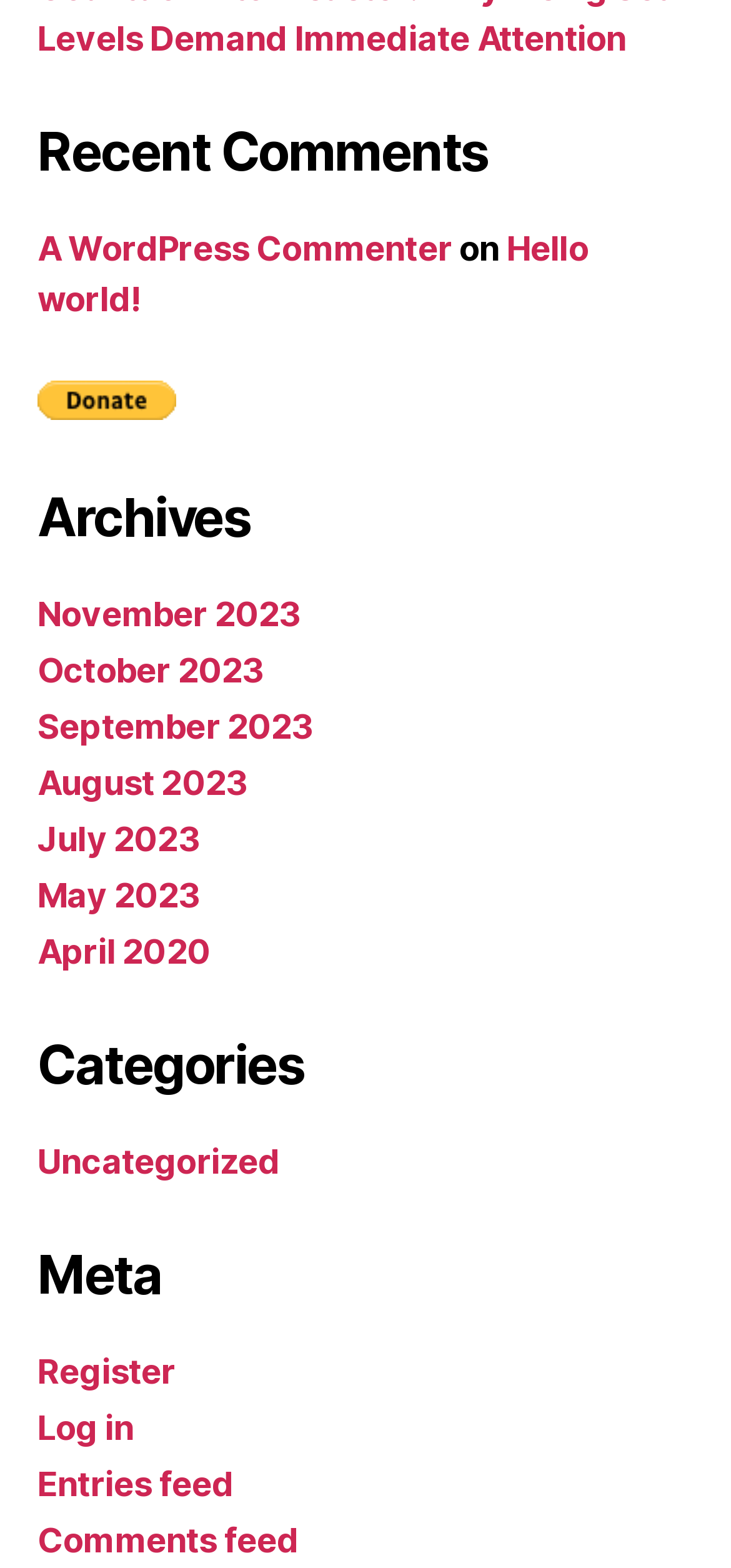How many categories are listed?
Please interpret the details in the image and answer the question thoroughly.

I counted the number of links under the 'Categories' navigation, and there is only one category listed, which is 'Uncategorized'.